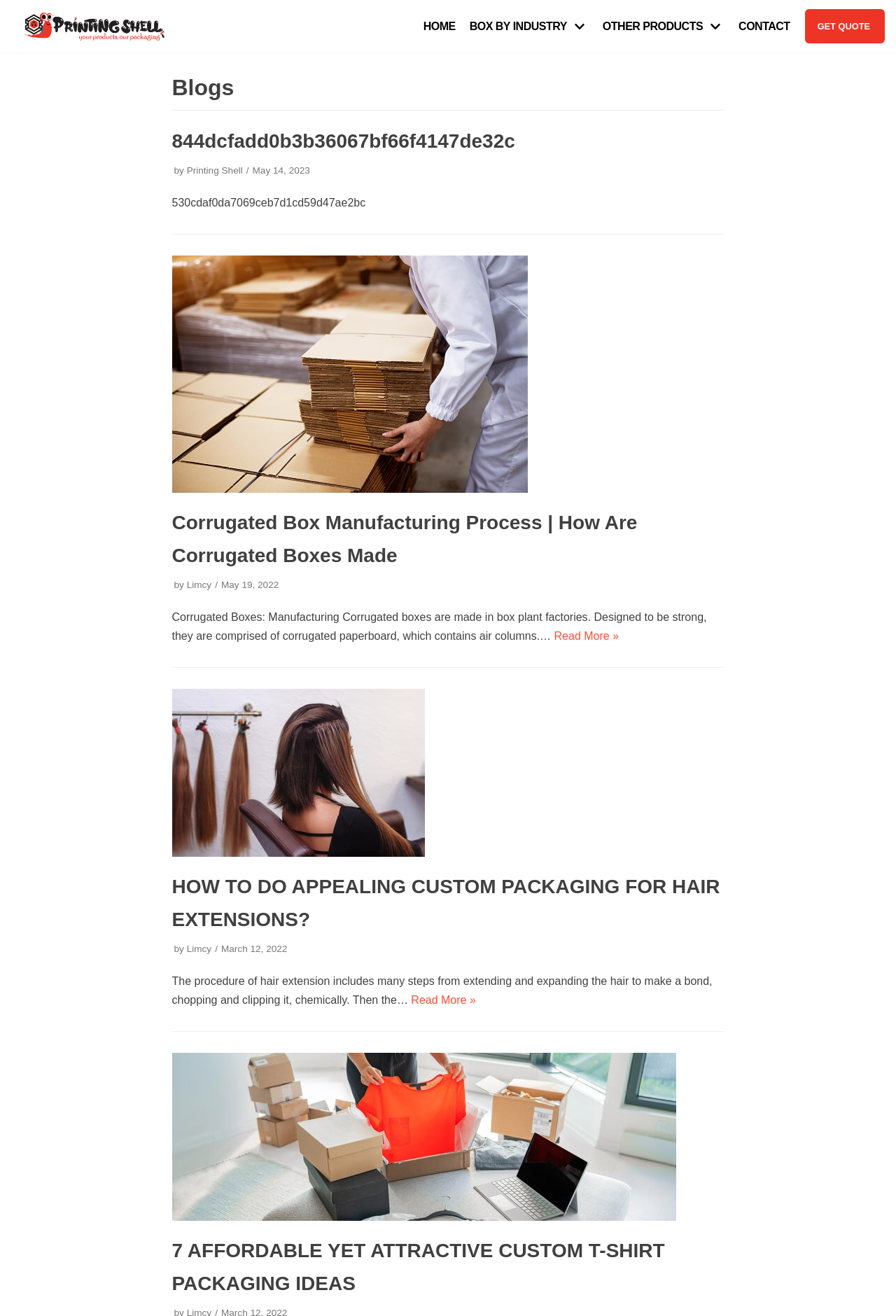Please identify the bounding box coordinates of the region to click in order to complete the task: "Get a quote". The coordinates must be four float numbers between 0 and 1, specified as [left, top, right, bottom].

[0.897, 0.006, 0.988, 0.034]